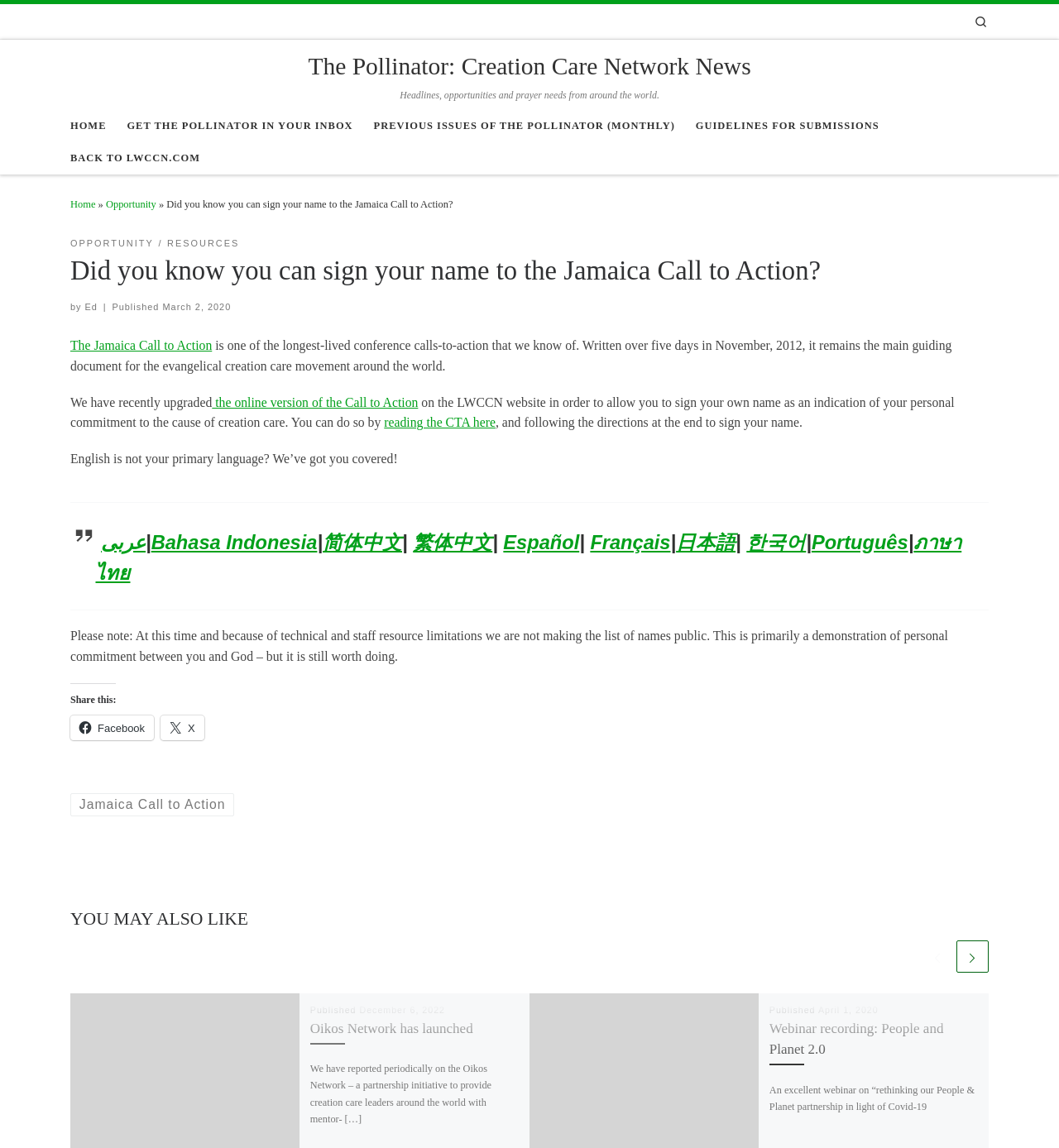Determine the main headline of the webpage and provide its text.

Did you know you can sign your name to the Jamaica Call to Action?